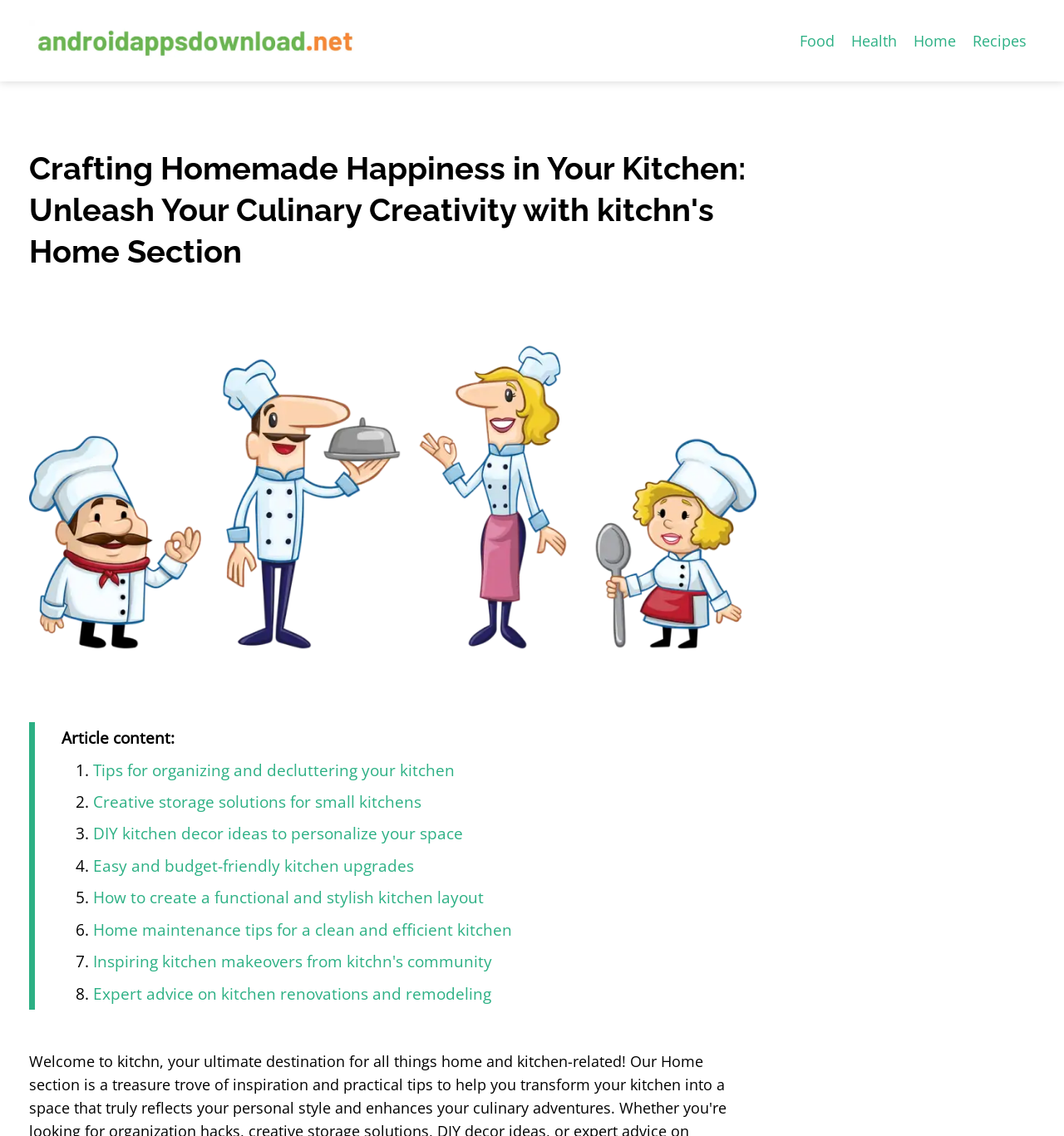Please identify the bounding box coordinates of the element that needs to be clicked to execute the following command: "Read about 'Expert advice on kitchen renovations and remodeling'". Provide the bounding box using four float numbers between 0 and 1, formatted as [left, top, right, bottom].

[0.088, 0.864, 0.462, 0.884]